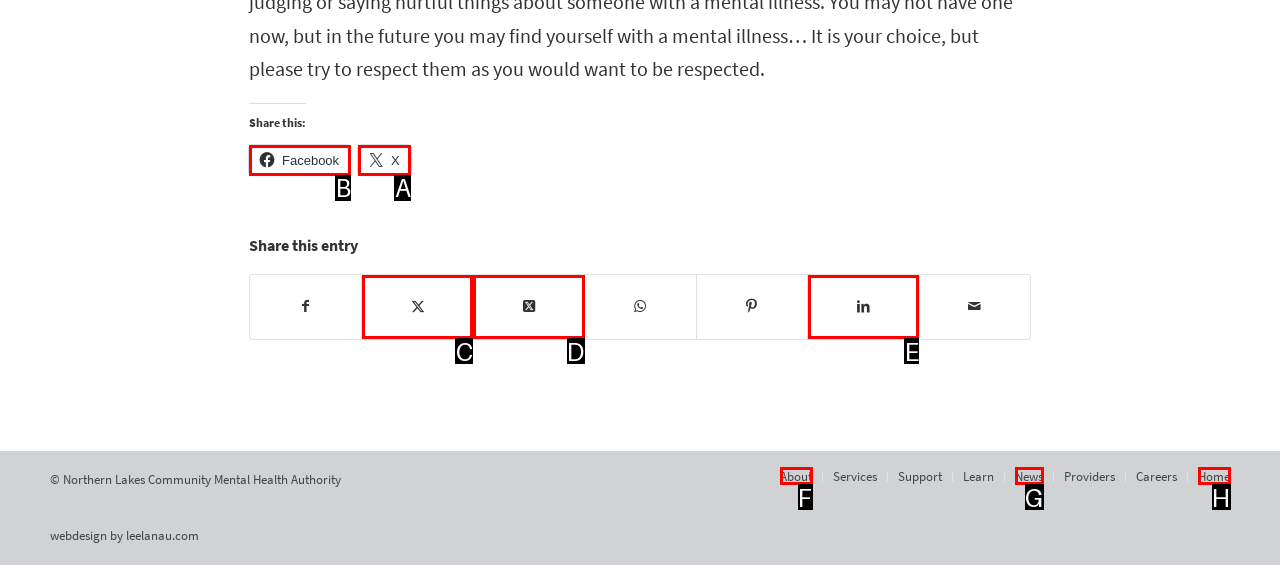For the task: Share this entry on Facebook, specify the letter of the option that should be clicked. Answer with the letter only.

B